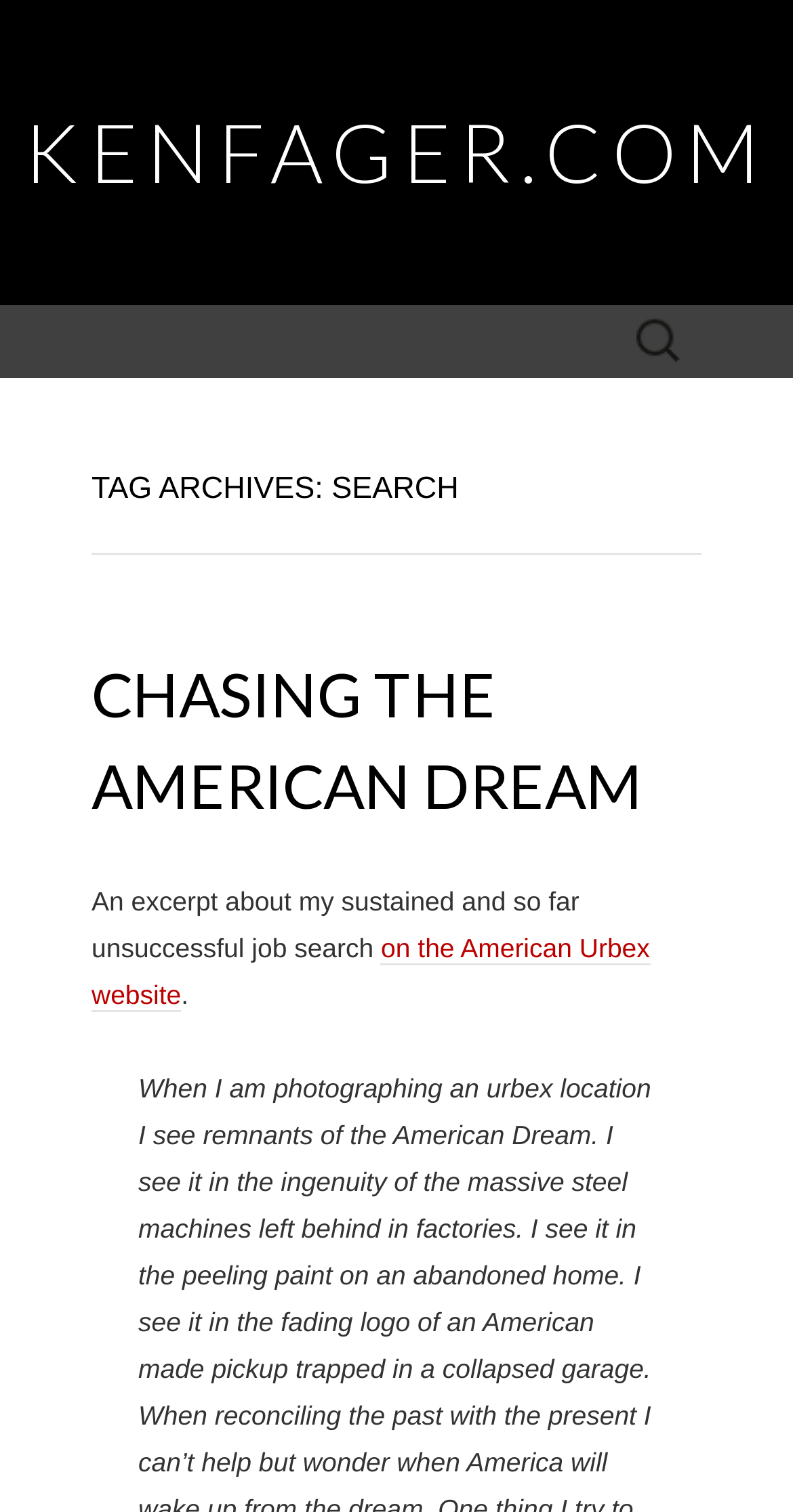Using the format (top-left x, top-left y, bottom-right x, bottom-right y), and given the element description, identify the bounding box coordinates within the screenshot: Chasing the American Dream

[0.115, 0.434, 0.81, 0.543]